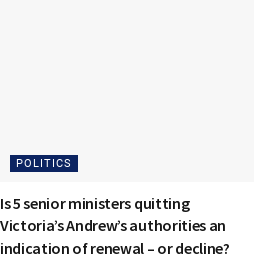Offer a detailed caption for the image presented.

The image features a prominent heading that reads "Is 5 senior ministers quitting Victoria’s Andrew’s authorities an indication of renewal – or decline?" This question highlights the political implications and concerns regarding the recent departures of five senior ministers from the government of Victoria, led by Andrew. Accompanying this heading is a link labeled "POLITICS," suggesting that the content is part of a broader discussion or analysis related to political events or trends. This visual context invites readers to explore the nuances of political stability and leadership transitions within the state's government.